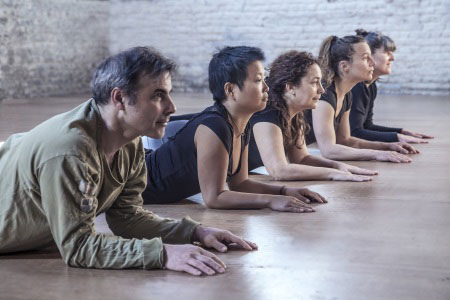Provide a short, one-word or phrase answer to the question below:
What is the type of flooring in the studio?

wooden